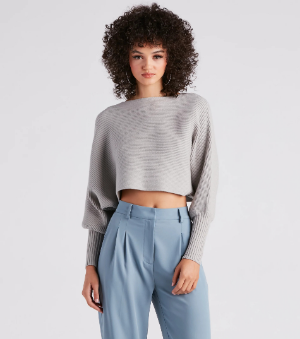Generate an in-depth description of the image you see.

The image features a model showcasing the "Keep Me Cozy Slouchy Knit Sweater." This stylish piece boasts a relaxed fit with a beautiful boat neckline, accentuated by slouchy dolman sleeves that add a touch of modern flair. The sweater is crafted from an ultra-soft rib knit fabric, providing comfort for all-day wear. The model pairs this cozy sweater with tailored light blue trousers, creating a chic contrast that highlights the sweater's cropped hem design. Perfect for seasonal layering, this versatile garment is an excellent choice for both casual outings and more polished looks.